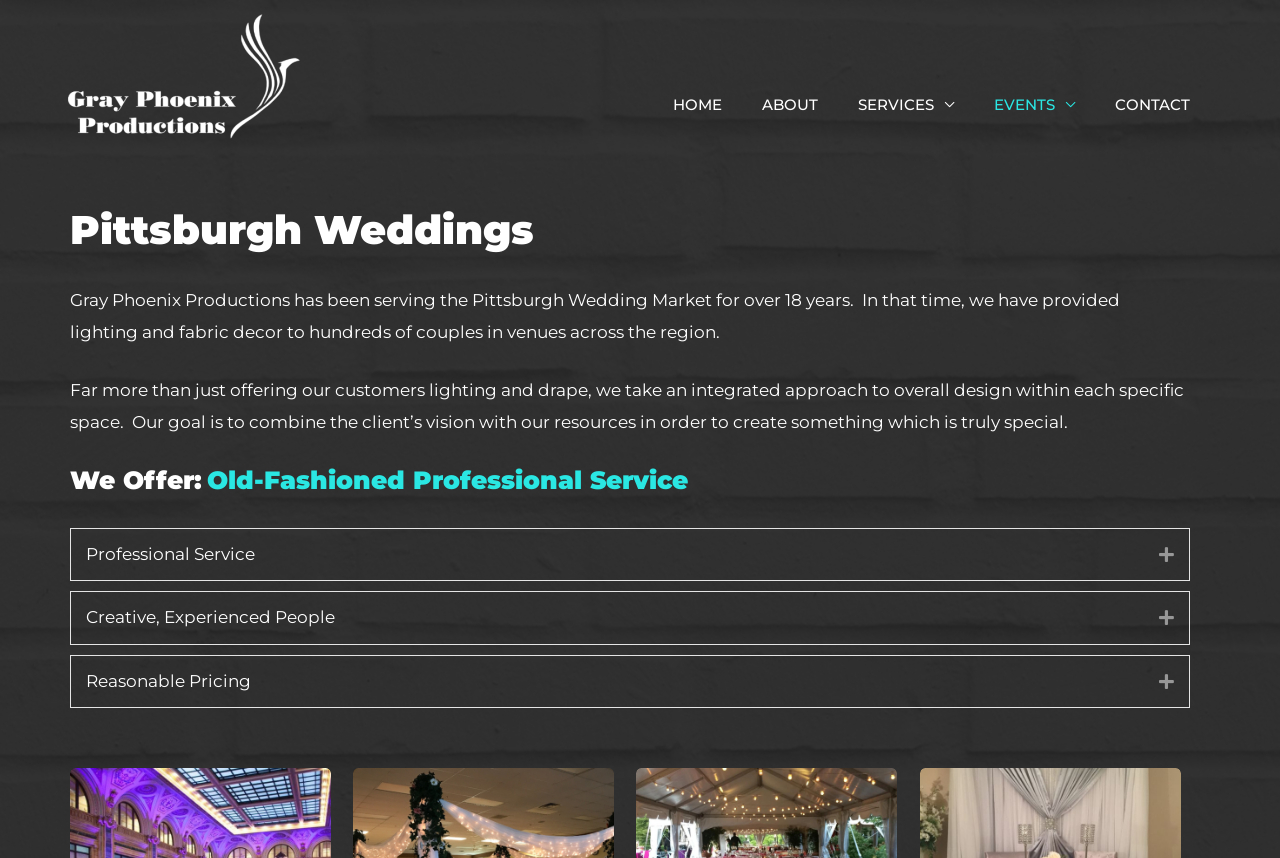What type of decor does the company provide?
Based on the screenshot, provide your answer in one word or phrase.

Lighting and fabric decor